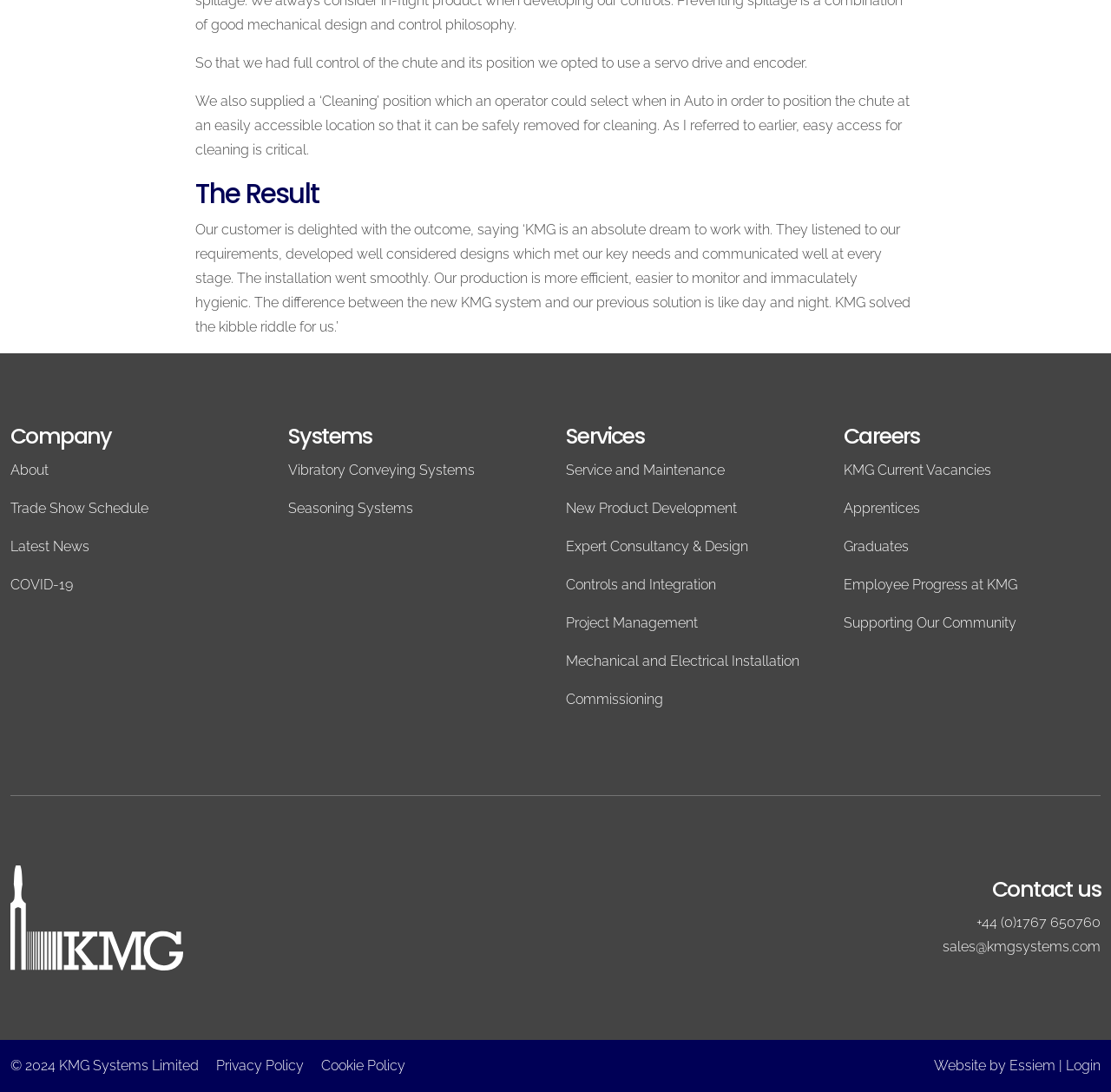Based on the image, provide a detailed response to the question:
What is the phone number to contact the company?

I found the phone number by looking at the 'Contact us' section of the webpage, where it lists the phone number as '+44 (0)1767 650760'.